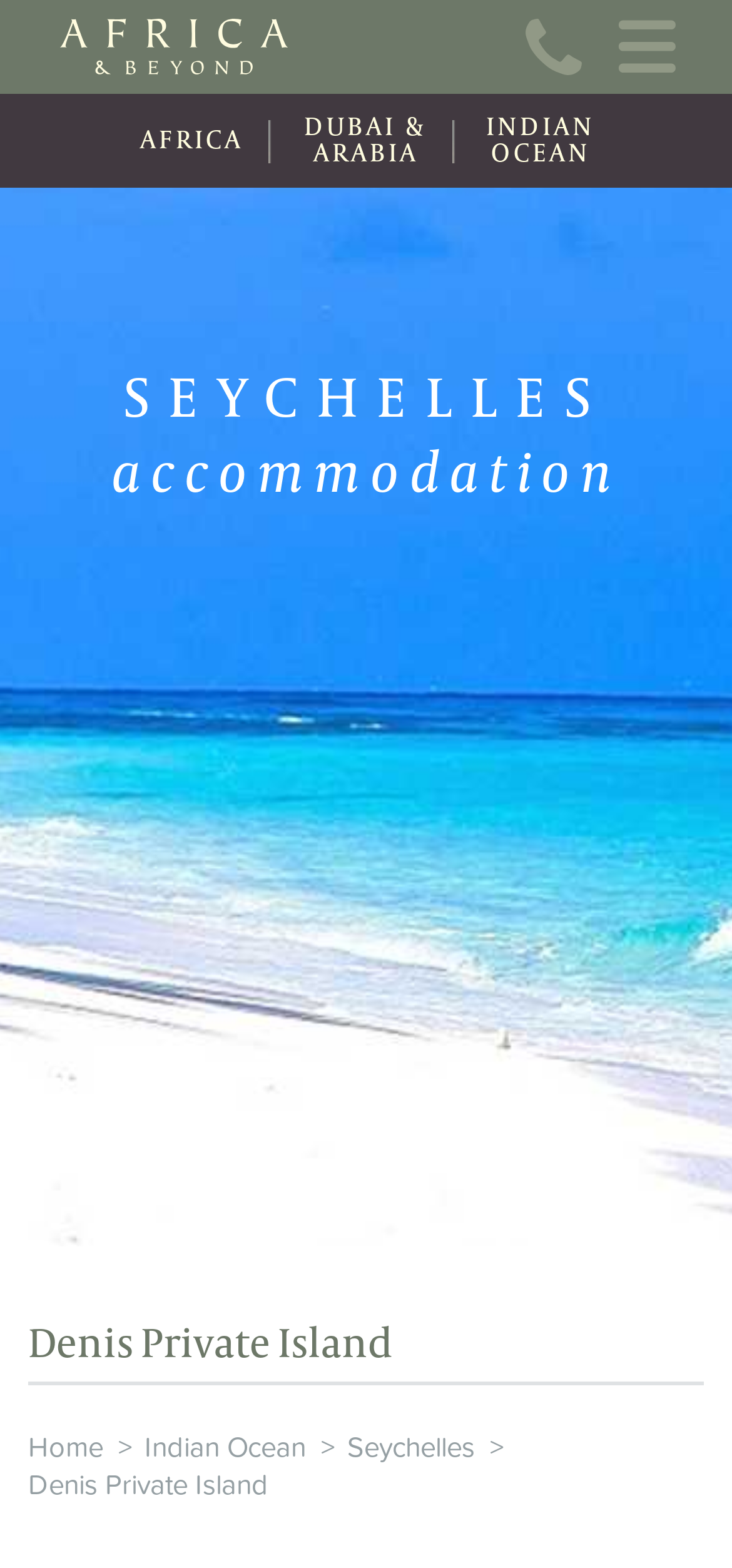Find and generate the main title of the webpage.

Added to wishlist!